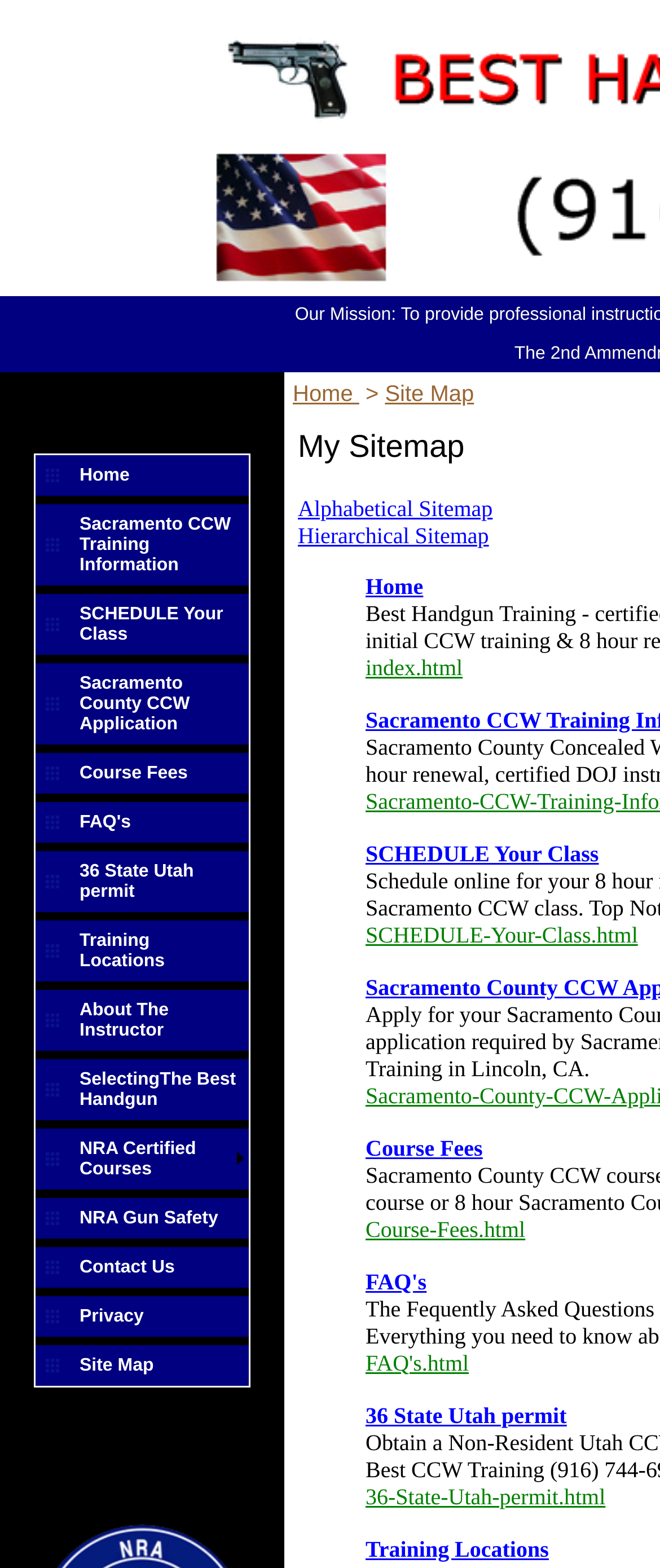Given the description Training Locations, predict the bounding box coordinates of the UI element. Ensure the coordinates are in the format (top-left x, top-left y, bottom-right x, bottom-right y) and all values are between 0 and 1.

[0.121, 0.593, 0.362, 0.619]